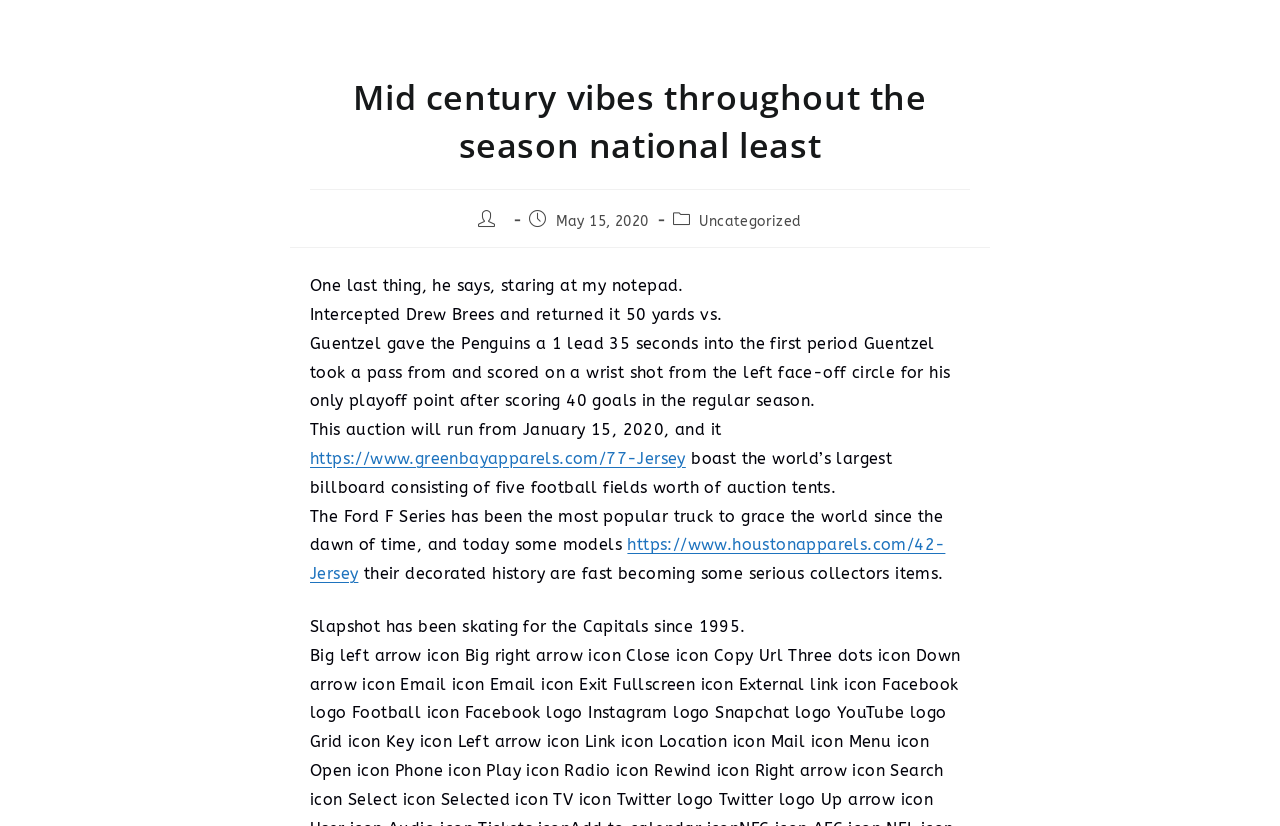What is the name of the truck model mentioned?
Provide a one-word or short-phrase answer based on the image.

Ford F Series